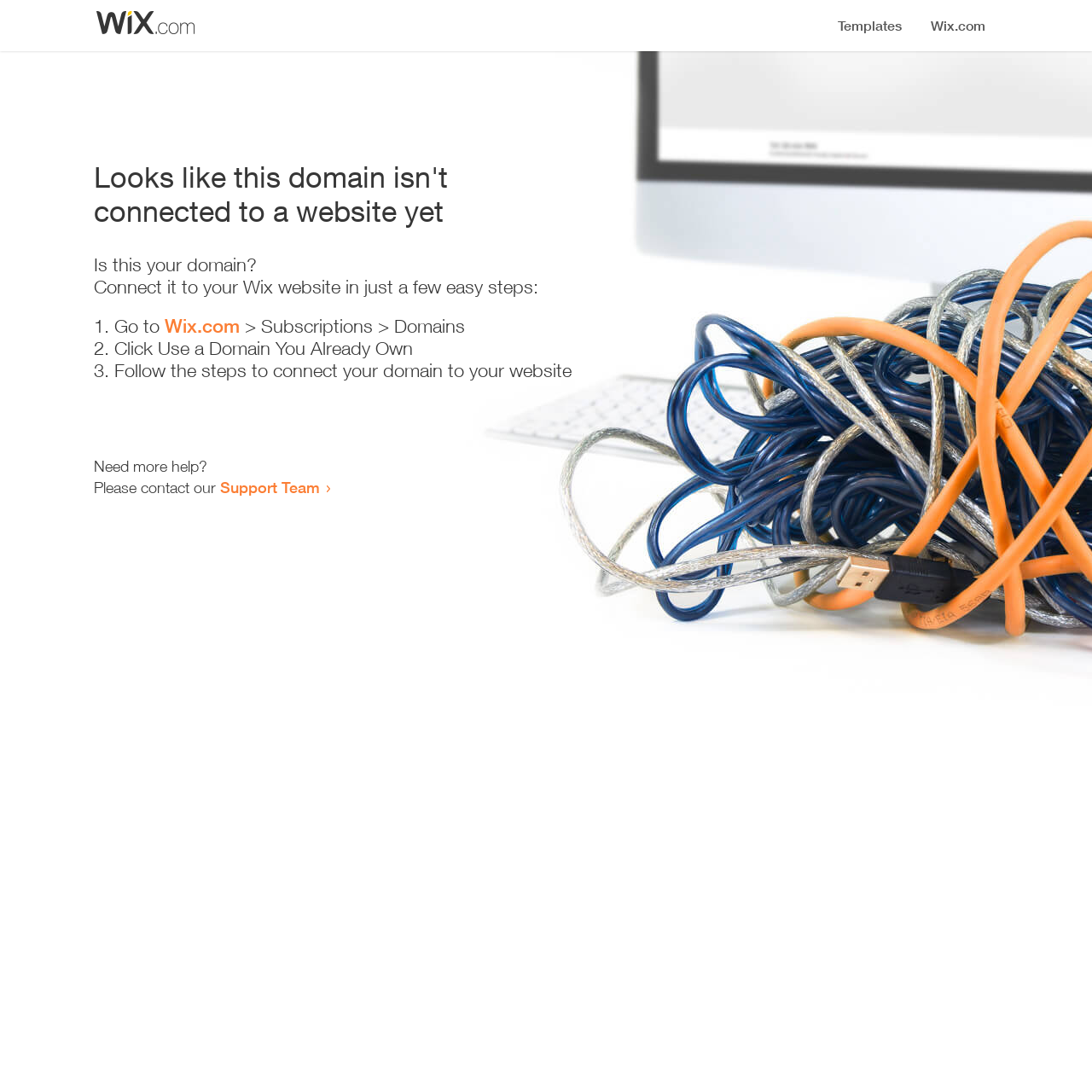Elaborate on the different components and information displayed on the webpage.

The webpage appears to be an error page, indicating that a domain is not connected to a website yet. At the top, there is a small image, followed by a heading that states the error message. Below the heading, there is a series of instructions to connect the domain to a Wix website. The instructions are presented in a step-by-step format, with three numbered list items. The first step involves going to Wix.com and navigating to the Subscriptions and Domains section. The second step is to click on "Use a Domain You Already Own", and the third step is to follow the instructions to connect the domain to the website. 

Below the instructions, there is a message asking if the user needs more help, and providing a link to contact the Support Team. The layout of the page is simple and easy to follow, with clear headings and concise text. The image is positioned at the top left corner of the page, while the heading and instructions are centered. The links and text are arranged in a logical and easy-to-read manner.